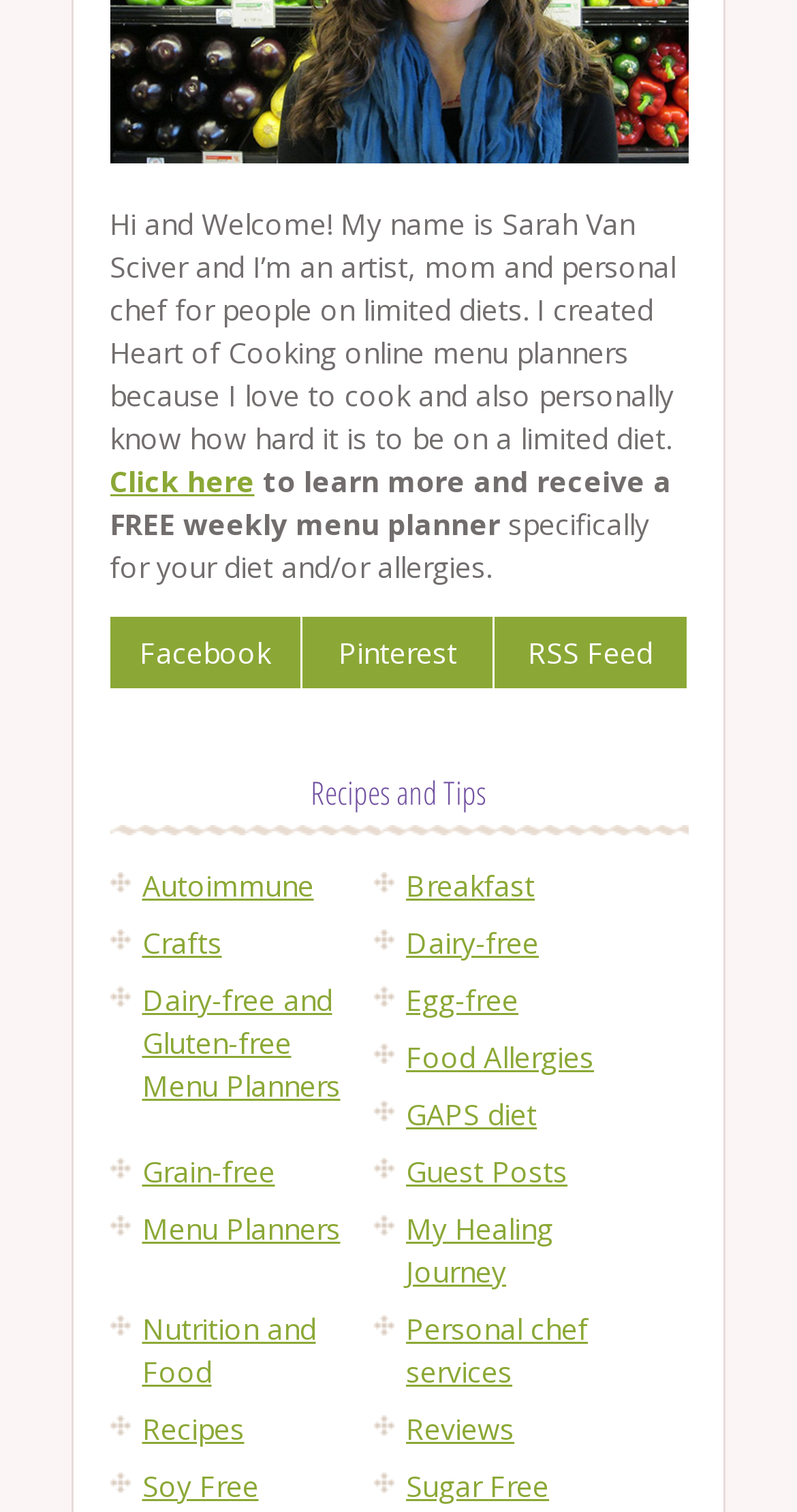Please locate the bounding box coordinates of the element's region that needs to be clicked to follow the instruction: "Call +49-228 / 97 62 99-00". The bounding box coordinates should be provided as four float numbers between 0 and 1, i.e., [left, top, right, bottom].

None